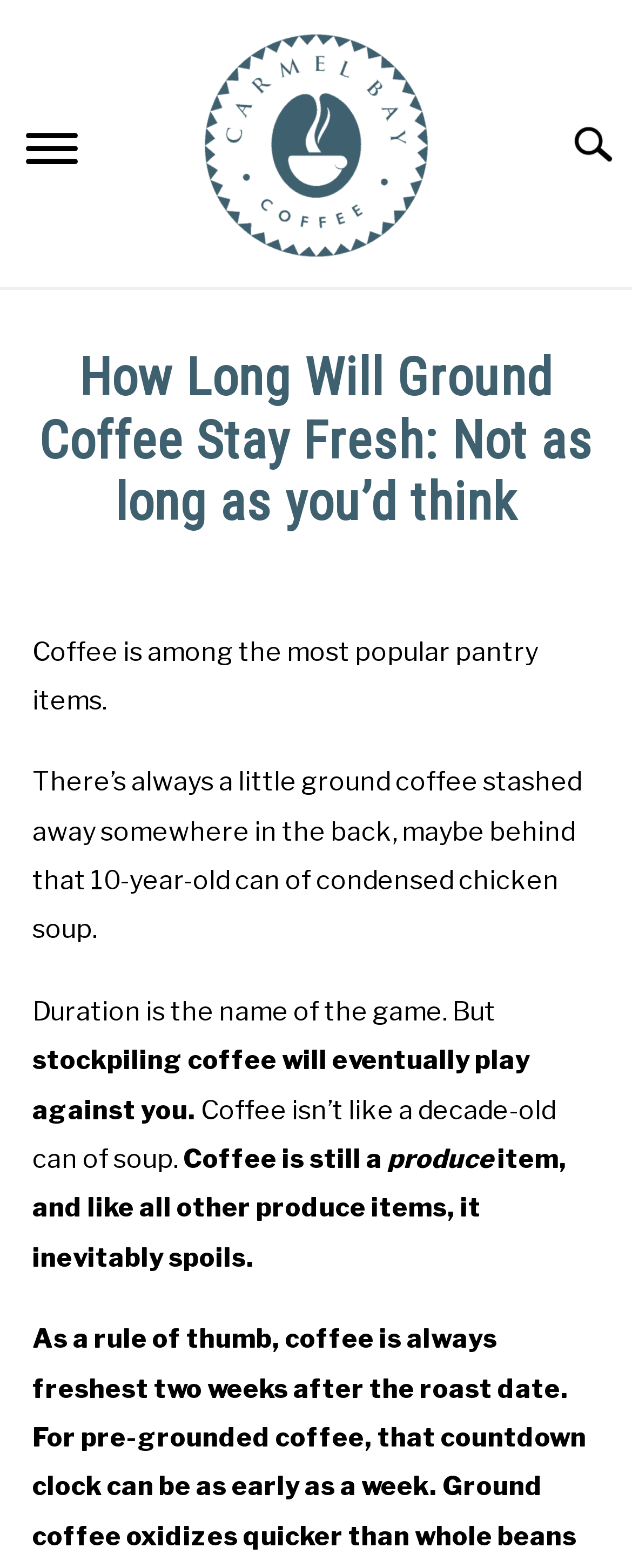Determine the bounding box coordinates of the clickable element to complete this instruction: "Click the 'Menu' button". Provide the coordinates in the format of four float numbers between 0 and 1, [left, top, right, bottom].

[0.0, 0.068, 0.164, 0.127]